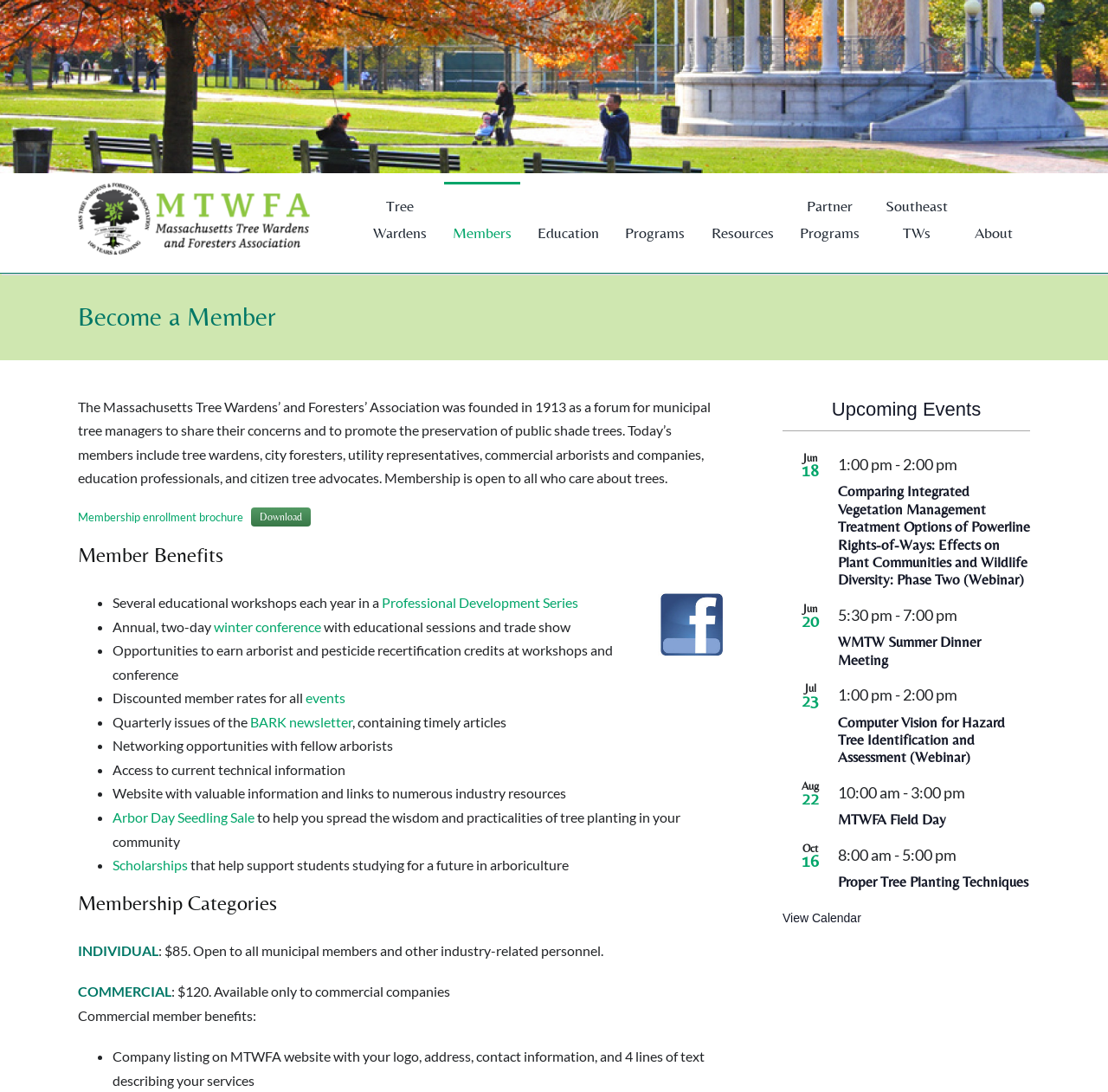Identify the bounding box coordinates of the section to be clicked to complete the task described by the following instruction: "Click the 'Membership enrollment brochure' link". The coordinates should be four float numbers between 0 and 1, formatted as [left, top, right, bottom].

[0.07, 0.465, 0.22, 0.482]